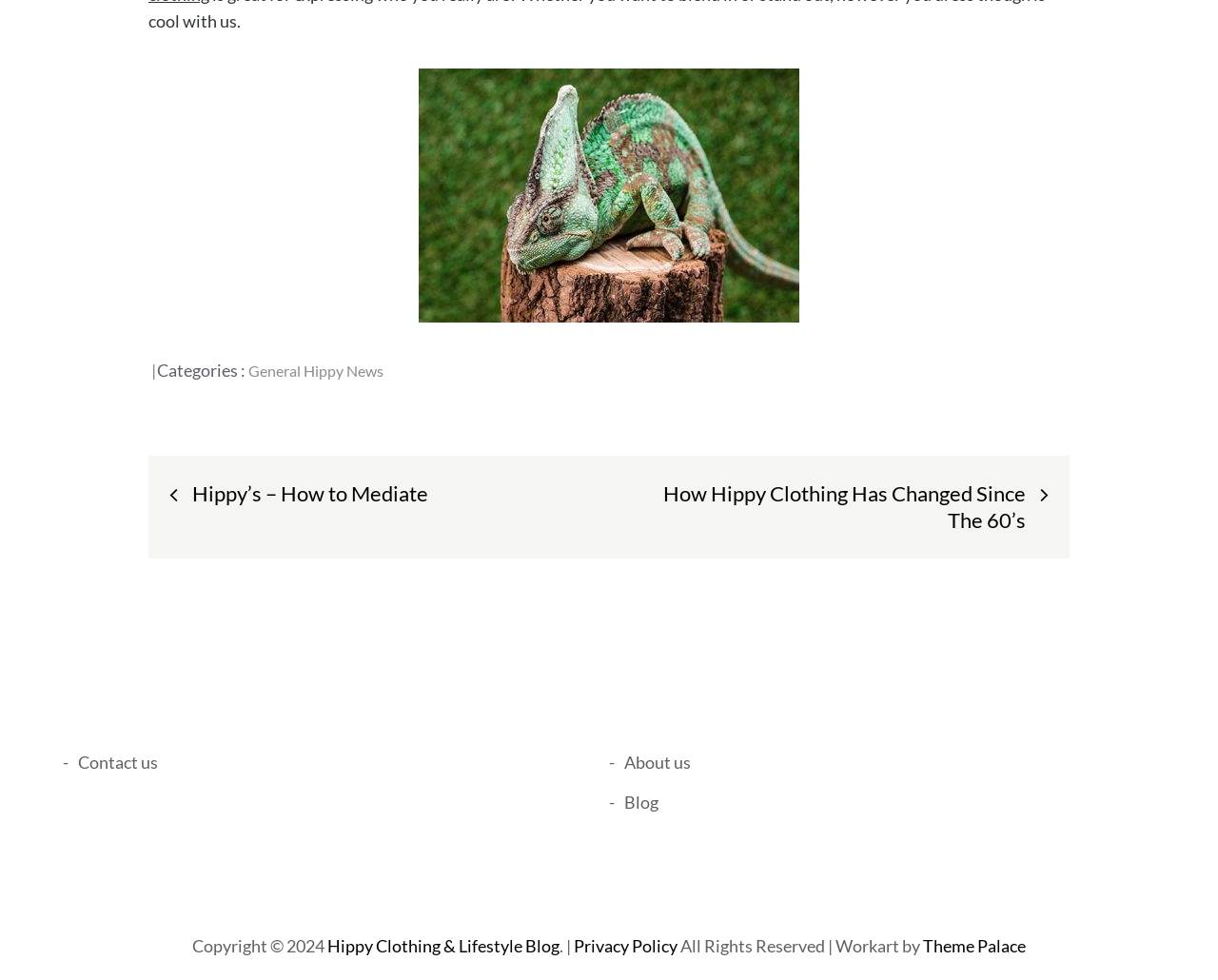Respond with a single word or short phrase to the following question: 
How many navigation links are there?

3